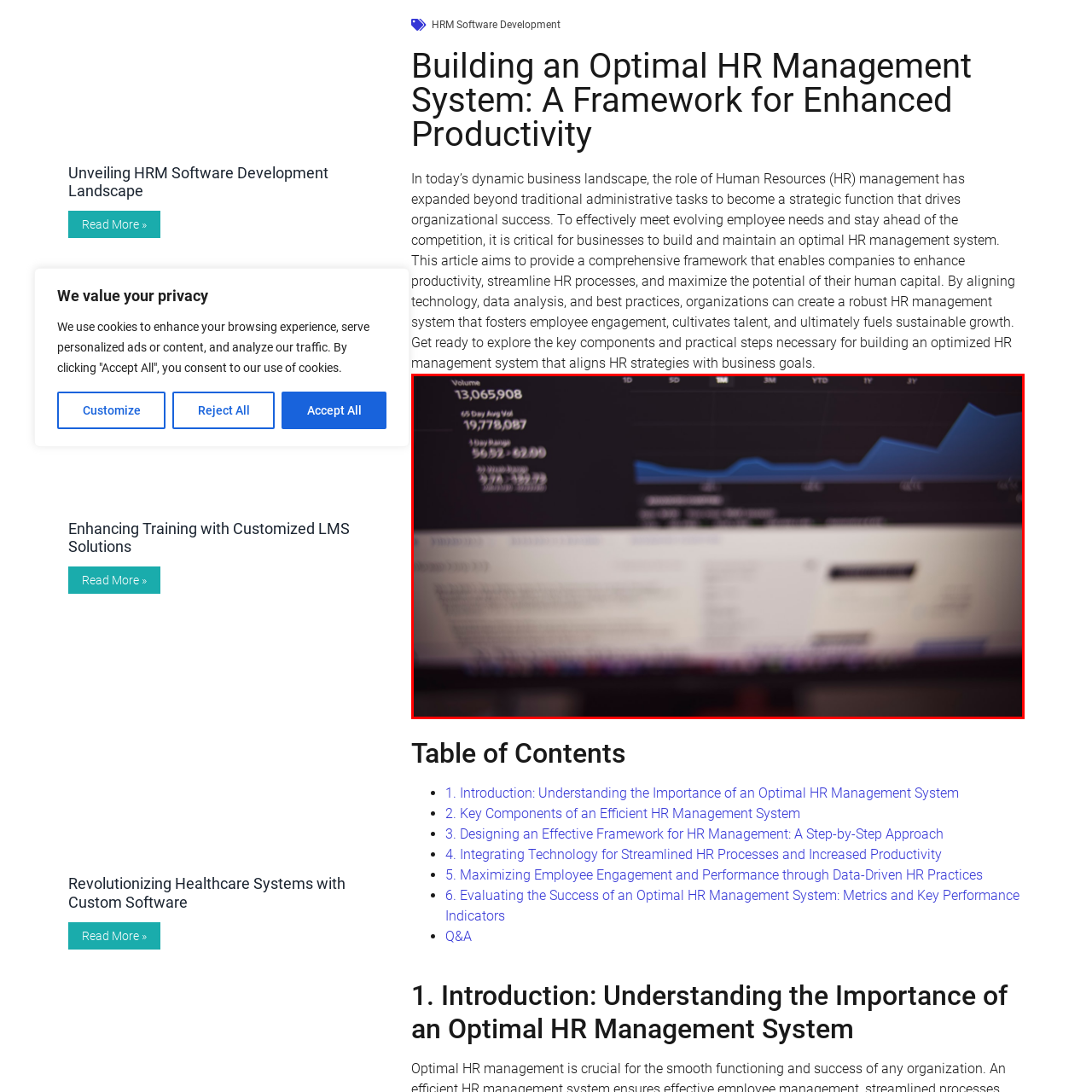What is the 65-day average volume?
Carefully analyze the image within the red bounding box and give a comprehensive response to the question using details from the image.

The 65-day average volume is indicated on the chart, which is 19,778,987, providing a benchmark for evaluating the current trading volume.